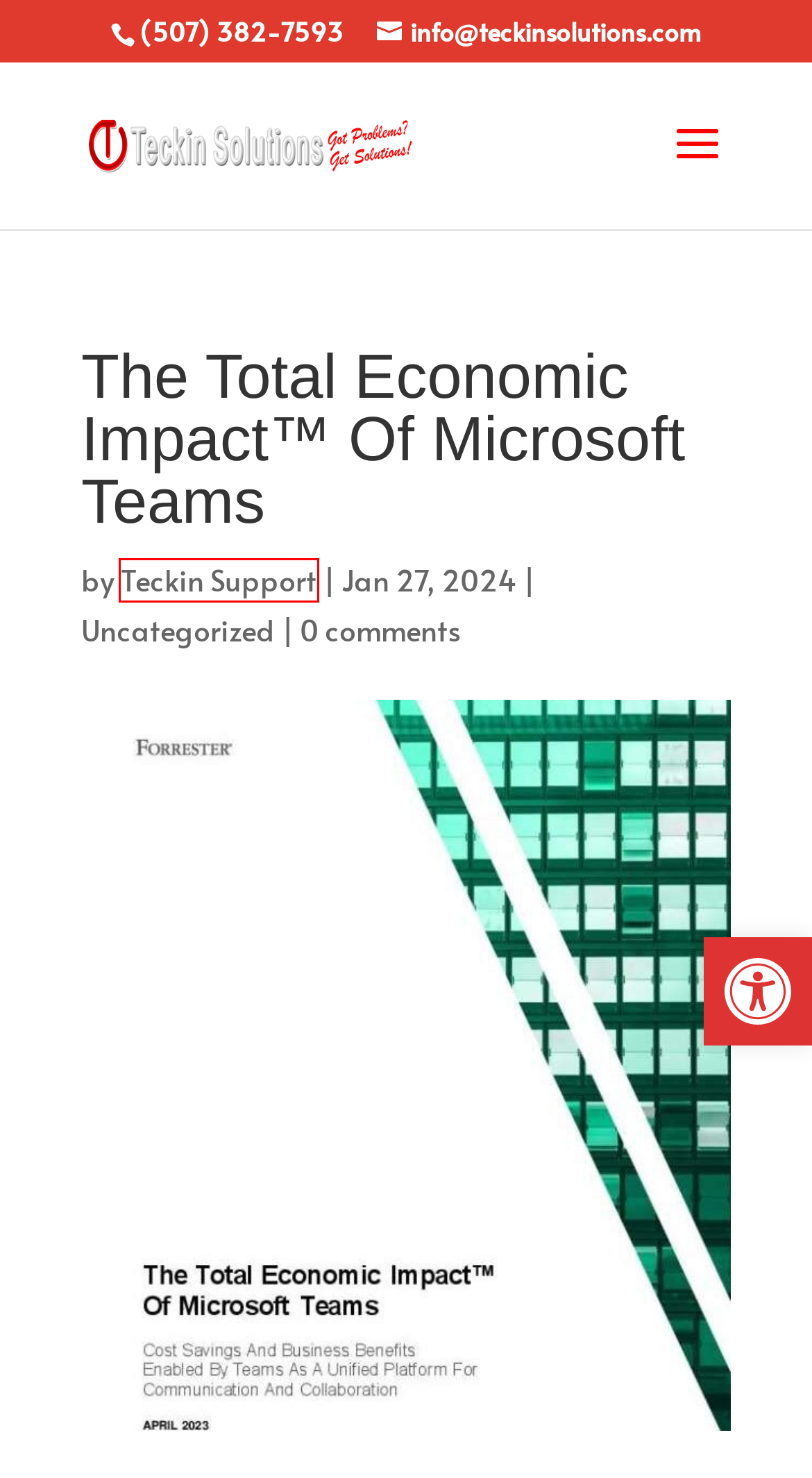You are given a screenshot of a webpage with a red rectangle bounding box around an element. Choose the best webpage description that matches the page after clicking the element in the bounding box. Here are the candidates:
A. Galveston Network Design & Architecture: Managed IT Services
B. Teckin Support, Author at Teckin Solutions
C. Galveston Managed IT, Cyber Security, Data Recovery | Marketing
D. Galveston Data Recovery Services: Hard Drive, SSD, Flash Media
E. Galveston, TX SEO Services: Search Engine & Digital Marketing
F. Uncategorized Archives - Teckin Solutions
G. Galveston Google Ads Management Company: PPC & Lead Generation
H. Galveston IT Services, Data Management | Digital Marketing Agency

B